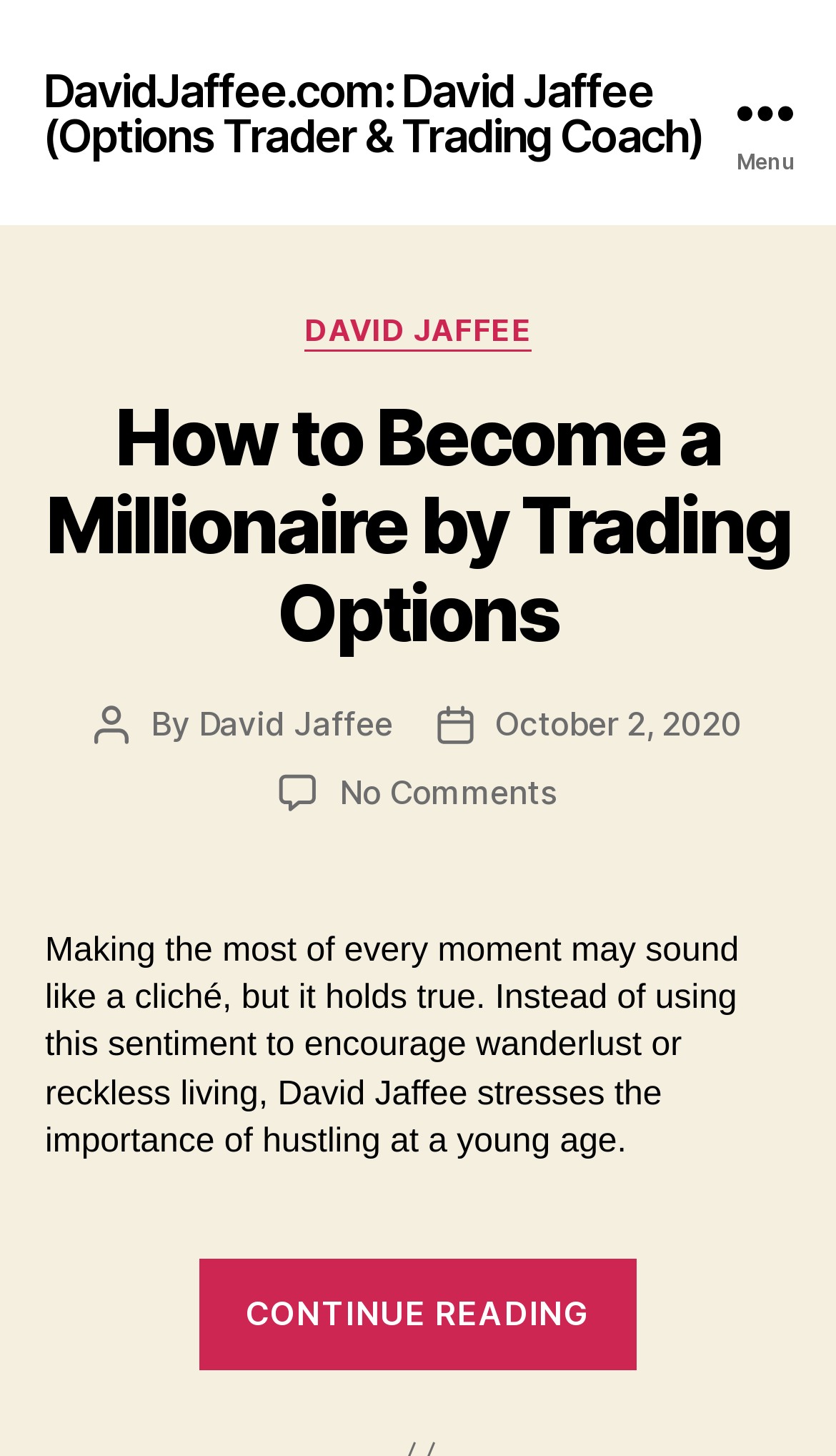Offer an in-depth caption of the entire webpage.

The webpage is a blog page belonging to David Jaffee, a millionaire options trader and successful entrepreneur. At the top of the page, there is a heading that displays the title of the blog, "DavidJaffee.com: David Jaffee (Options Trader & Trading Coach)". Below this heading, there is a menu button on the right side of the page.

The main content of the page is an article that takes up most of the page's real estate. The article has a header section that contains several elements, including a "Categories" label, a link to "DAVID JAFFEE", and a heading that reads "How to Become a Millionaire by Trading Options". This heading is a link that likely leads to the full article.

Below the header section, there is a section that displays information about the post, including the author, "David Jaffee", and the post date, "October 2, 2020". There is also a link that indicates that there are no comments on the article.

The main content of the article is a short paragraph that discusses the importance of hustling at a young age. The paragraph is followed by a "CONTINUE READING" link that likely leads to the full article. Overall, the page has a simple layout with a focus on the main article content.